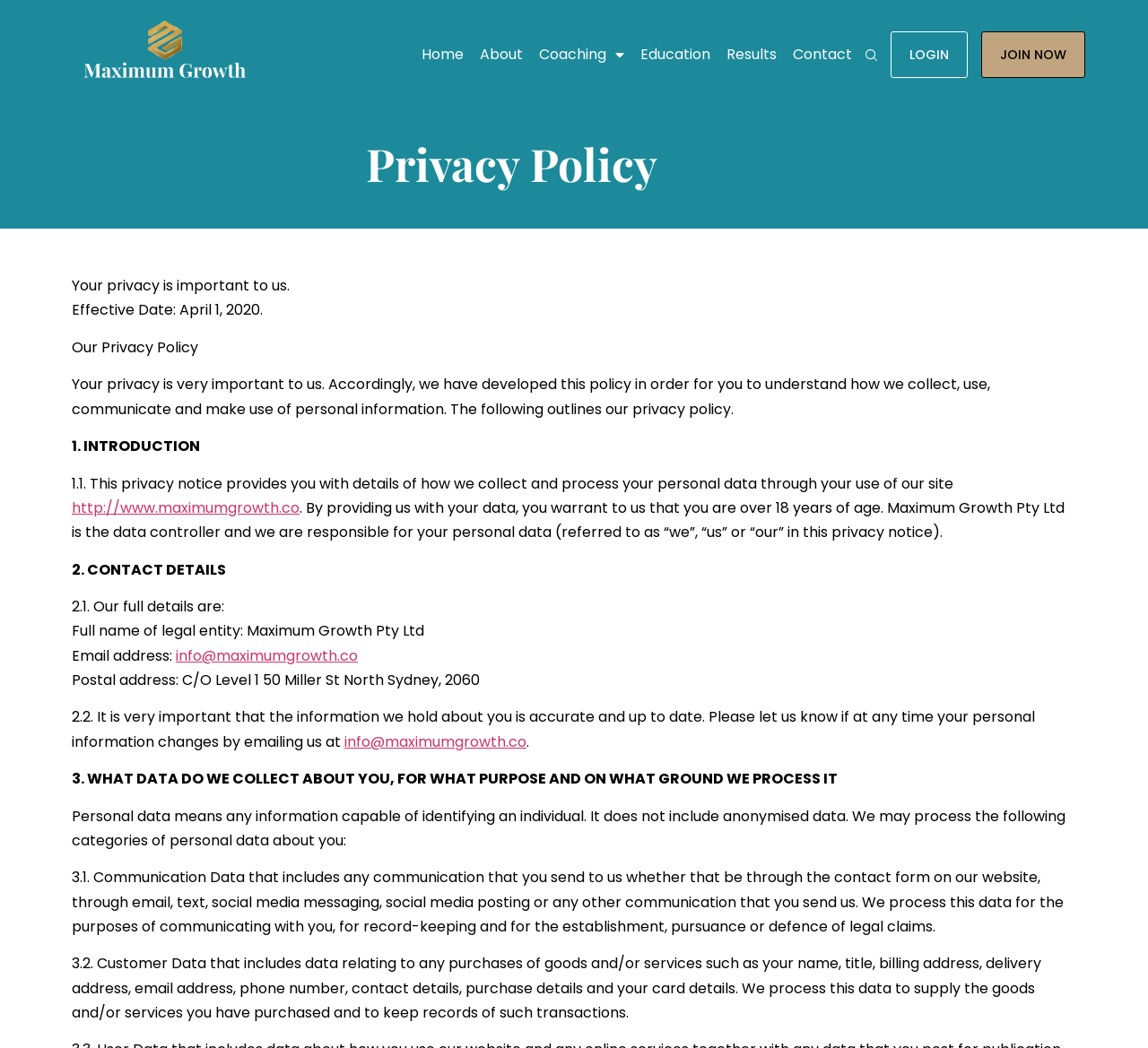Specify the bounding box coordinates of the element's area that should be clicked to execute the given instruction: "Click on About". The coordinates should be four float numbers between 0 and 1, i.e., [left, top, right, bottom].

[0.411, 0.03, 0.462, 0.074]